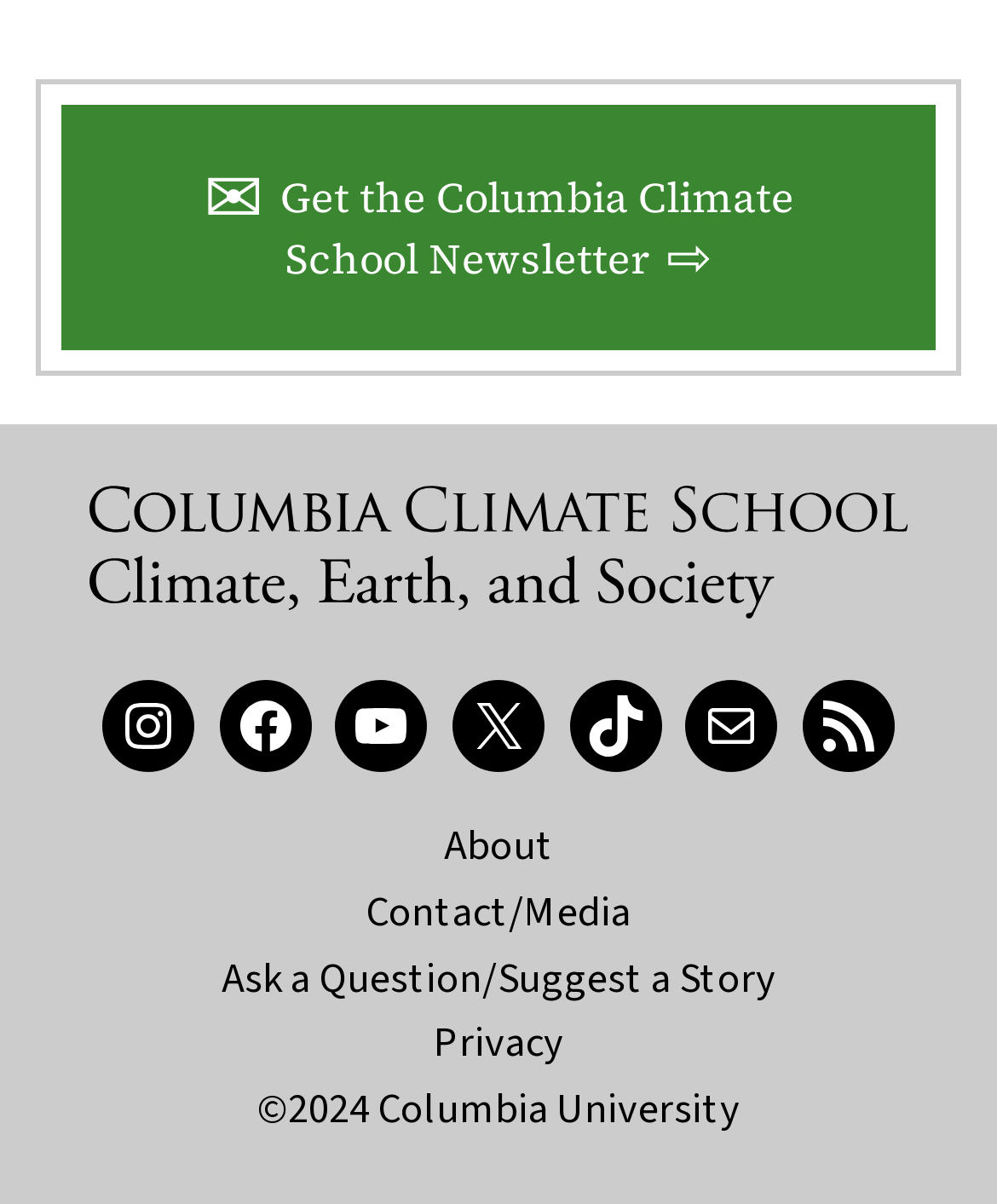Provide a brief response to the question using a single word or phrase: 
How many social media links are there?

6